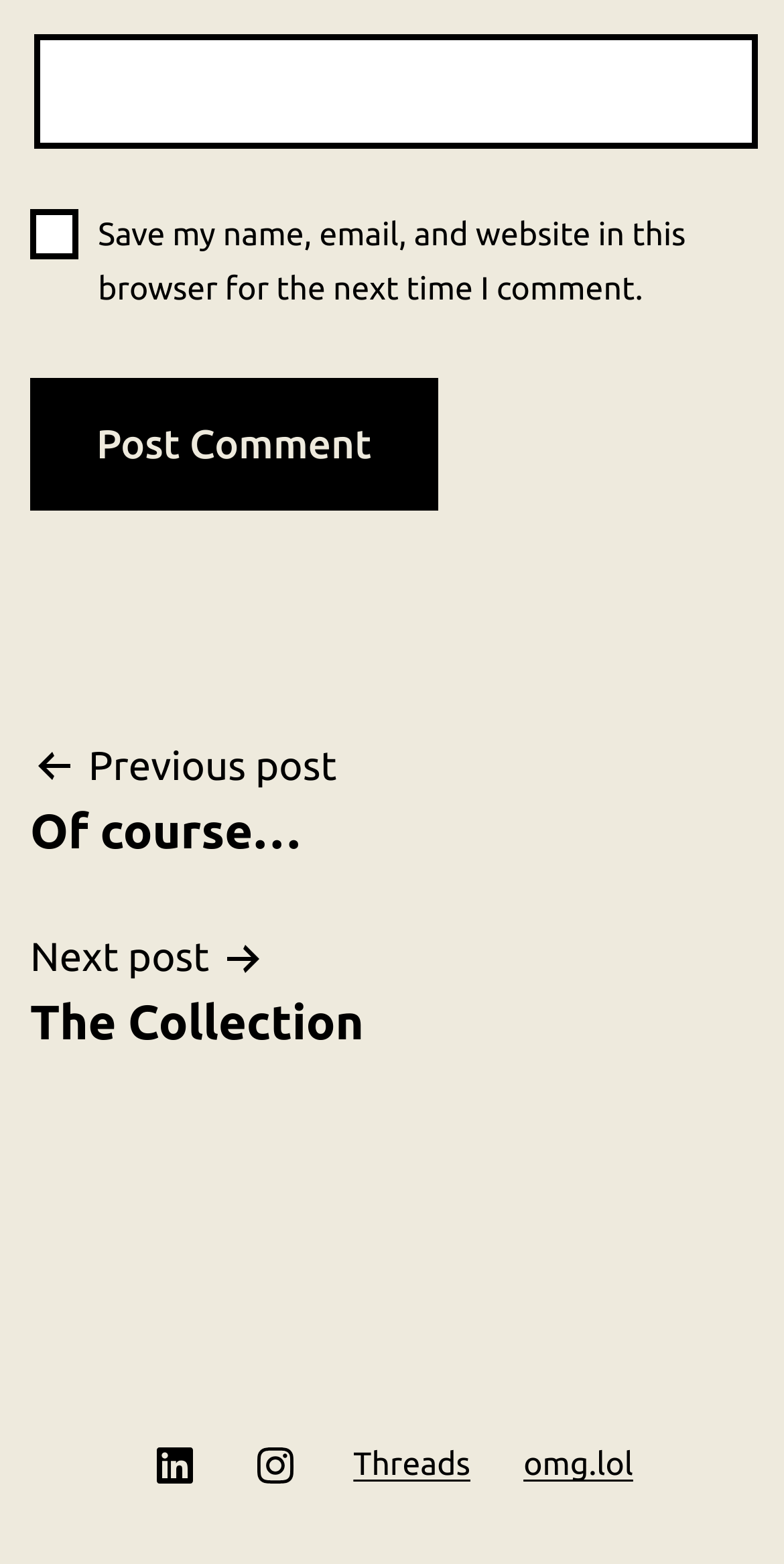Please find the bounding box coordinates of the clickable region needed to complete the following instruction: "Post a comment". The bounding box coordinates must consist of four float numbers between 0 and 1, i.e., [left, top, right, bottom].

[0.038, 0.242, 0.558, 0.327]